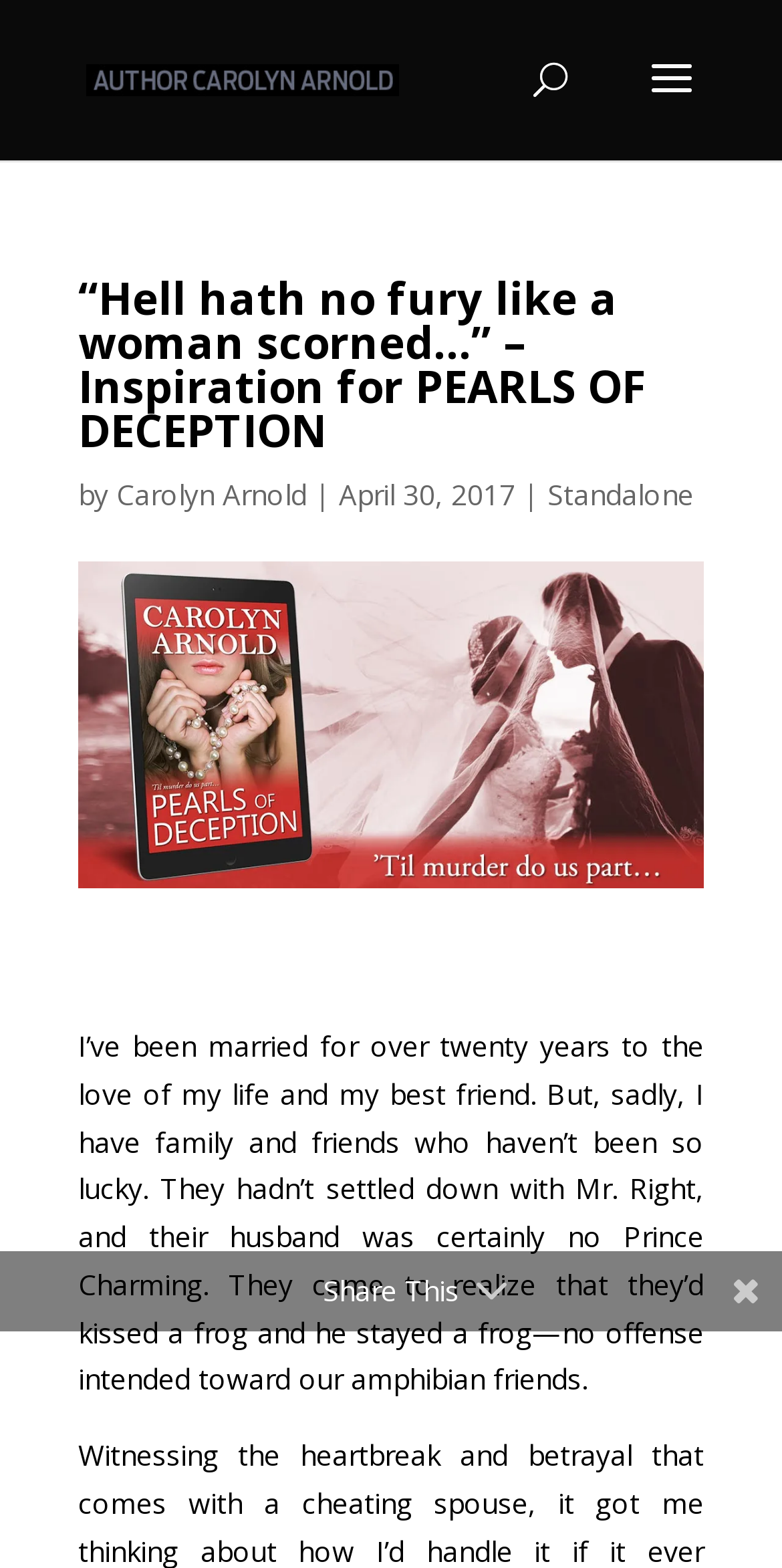Please answer the following question using a single word or phrase: 
What is the phrase above the main heading?

Hell hath no fury like a woman scorned…